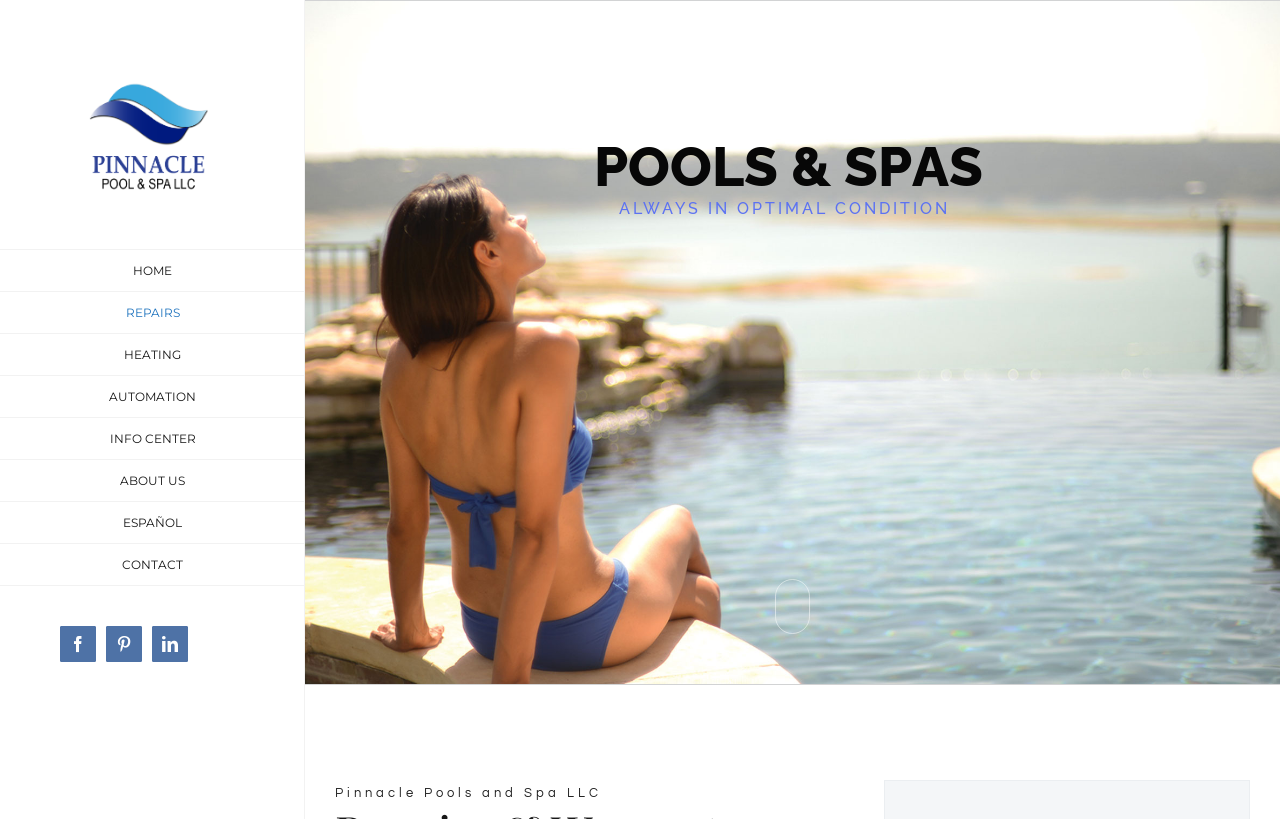Please find the bounding box coordinates of the element's region to be clicked to carry out this instruction: "Contact us".

[0.0, 0.664, 0.238, 0.715]